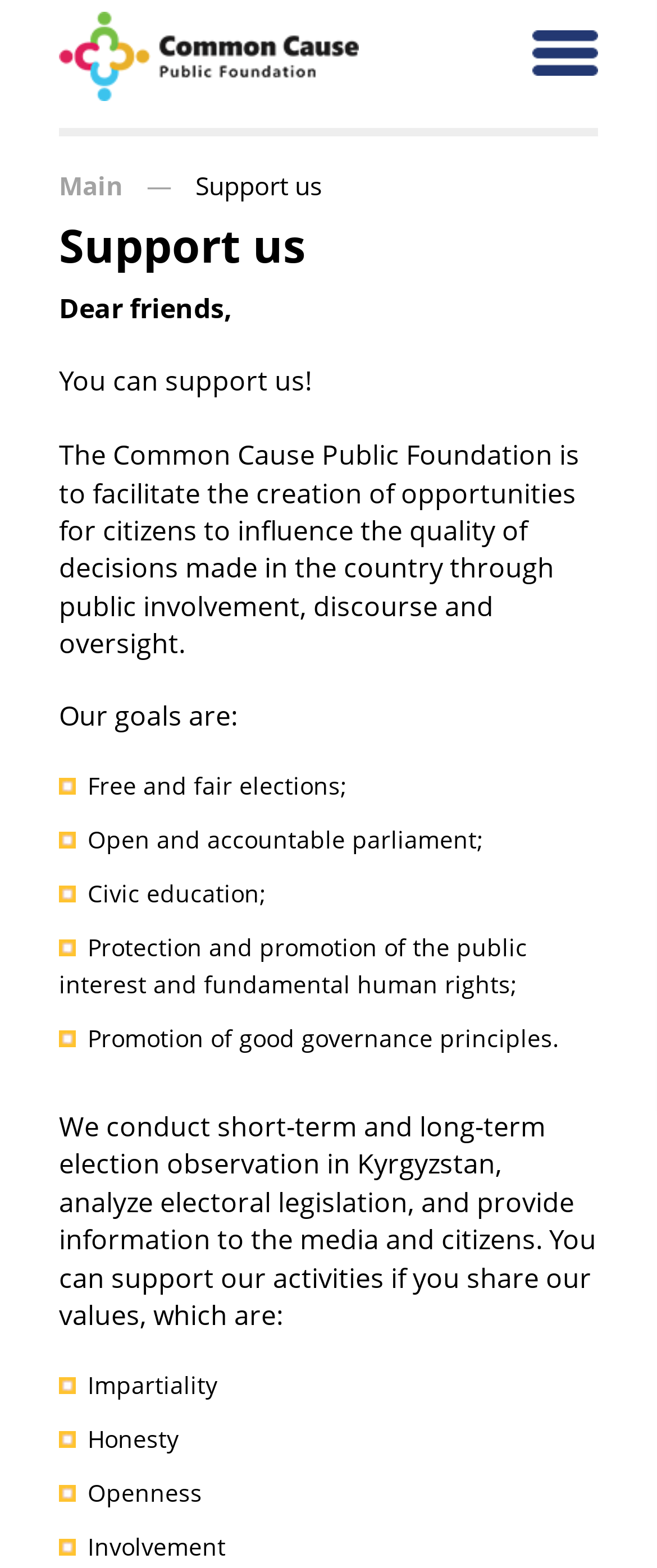Please study the image and answer the question comprehensively:
What is the purpose of the Common Cause Public Foundation?

The purpose of the Common Cause Public Foundation is to facilitate the creation of opportunities for citizens to influence the quality of decisions made in the country through public involvement, discourse, and oversight, as mentioned in the webpage.